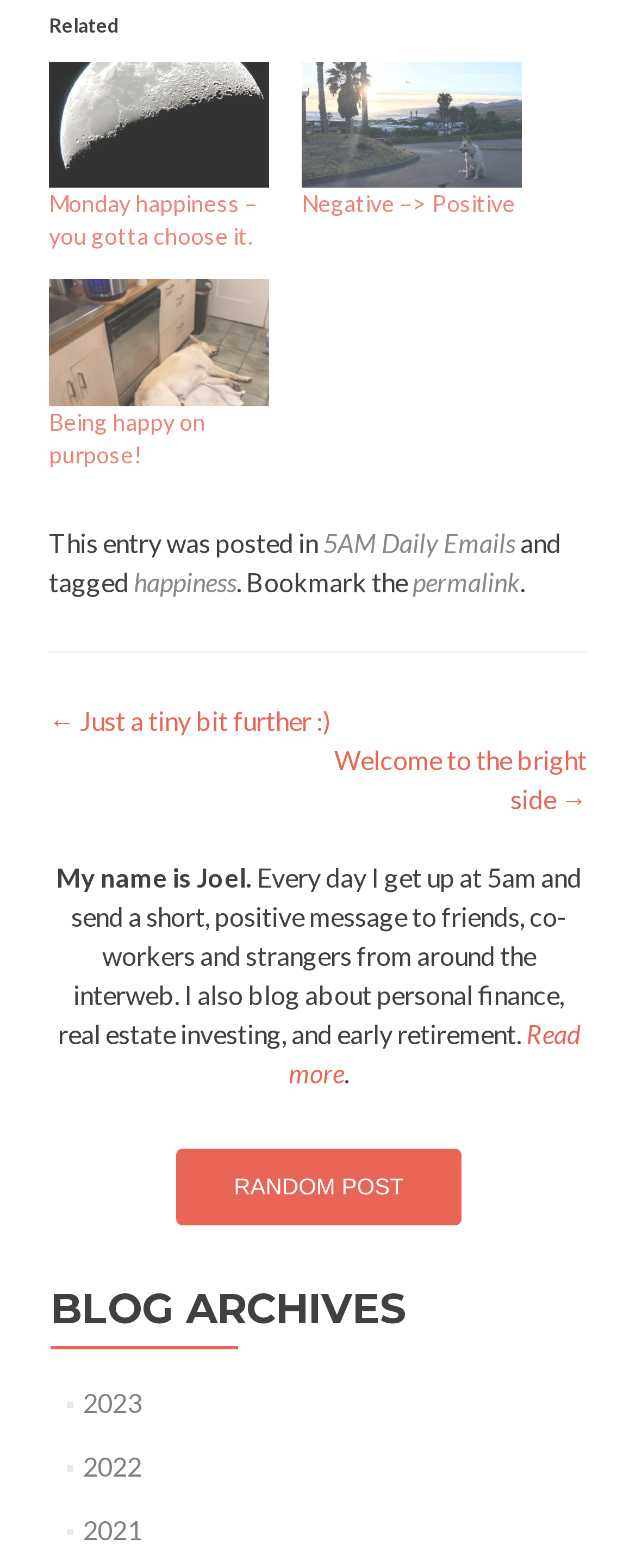Please provide the bounding box coordinates for the element that needs to be clicked to perform the following instruction: "View a random post". The coordinates should be given as four float numbers between 0 and 1, i.e., [left, top, right, bottom].

[0.278, 0.732, 0.725, 0.781]